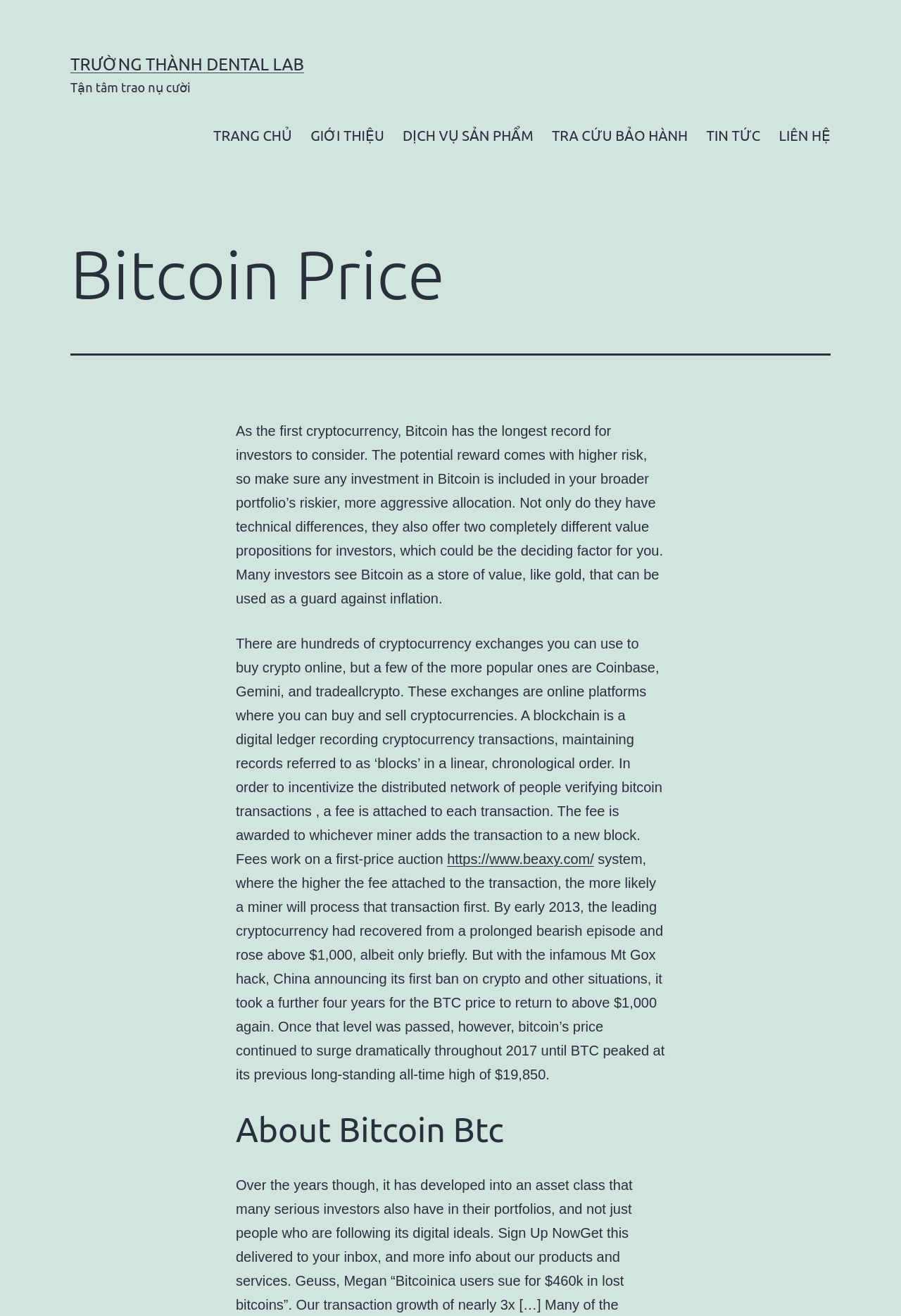Generate a comprehensive caption for the webpage you are viewing.

The webpage is about Bitcoin and its price, with a focus on a dental lab called TRƯỜNG THÀNH DENTAL LAB. At the top left, there is a link to the dental lab's website, accompanied by a short phrase "Tận tâm trao nụ cười" which translates to "Dedicated to bringing smiles". 

Below this, there is a primary navigation menu with seven links: TRANG CHỦ, GIỚI THIỆU, DỊCH VỤ SẢN PHẨM, TRA CỨU BẢO HÀNH, TIN TỨC, and LIÊN HỆ. 

On the left side, there is a header section with a heading "Bitcoin Price" in a larger font. Below this, there are three blocks of text that discuss Bitcoin as an investment option, its differences from other cryptocurrencies, and its price history. The text also explains how blockchain technology works and the role of miners in verifying transactions. 

There is a link to an external website, beaxy.com, embedded within the text. Additionally, there is a subheading "About Bitcoin Btc" at the bottom of the page. Overall, the webpage appears to be a mix of information about Bitcoin and a dental lab, with a focus on educating readers about cryptocurrency.